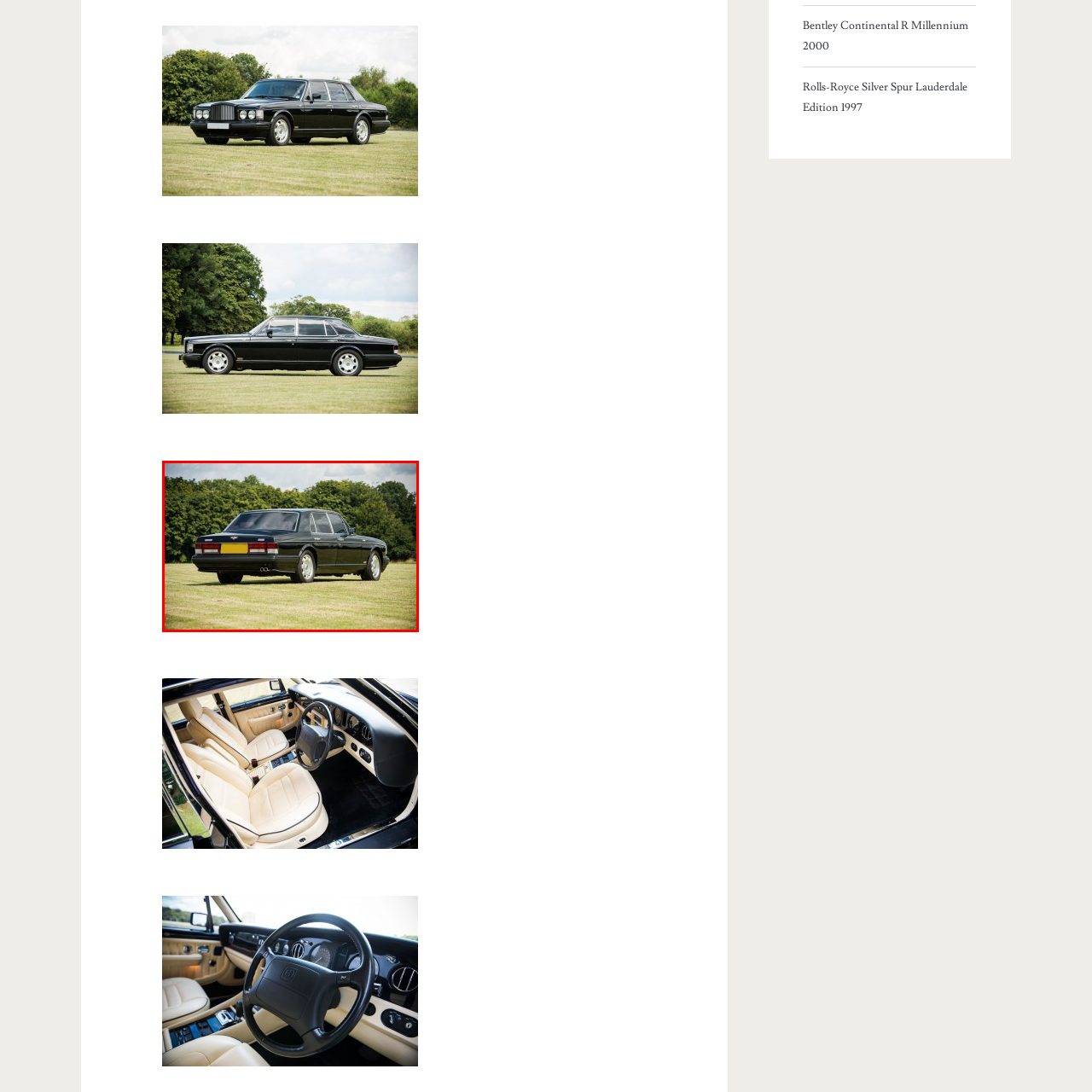Analyze the content inside the red-marked area, How many Bentley Turbo S models are there in total? Answer using only one word or a concise phrase.

75